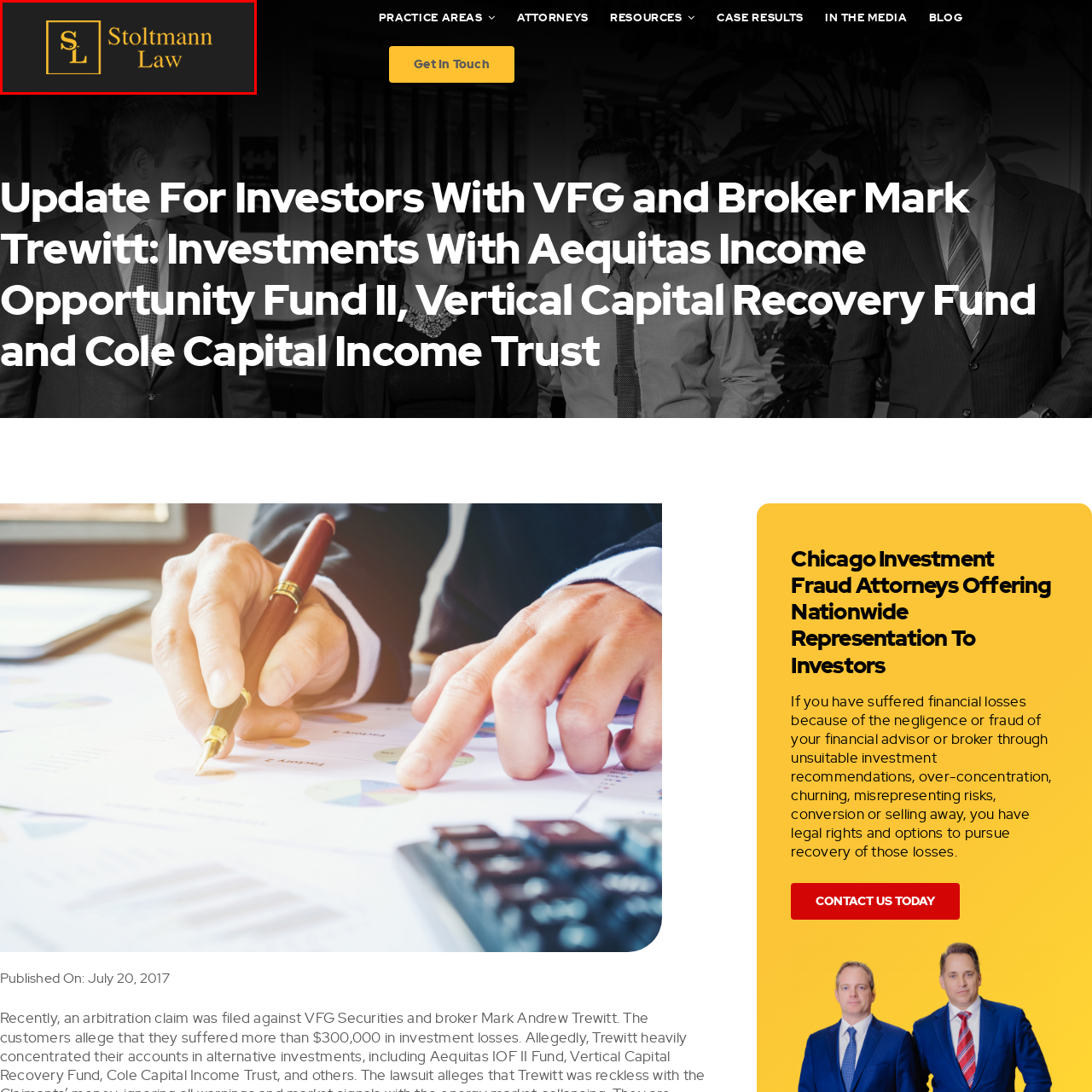Describe the scene captured within the highlighted red boundary in great detail.

The image features the logo of Stoltmann Law, prominently displayed in a sophisticated design. The initials "SL" are artistically intertwined within a distinct square, emphasizing a modern and professional aesthetic. The words "Stoltmann Law" are elegantly inscribed in a bright yellow font, contrasting sharply against a dark background, which enhances visibility and impact. This branding distinctly represents the firm's focus on legal services, particularly in investment fraud and recovery options for clients who have suffered financial losses. The overall design conveys a sense of trust and expertise, aligning with the firm’s commitment to providing nationwide representation to investors.